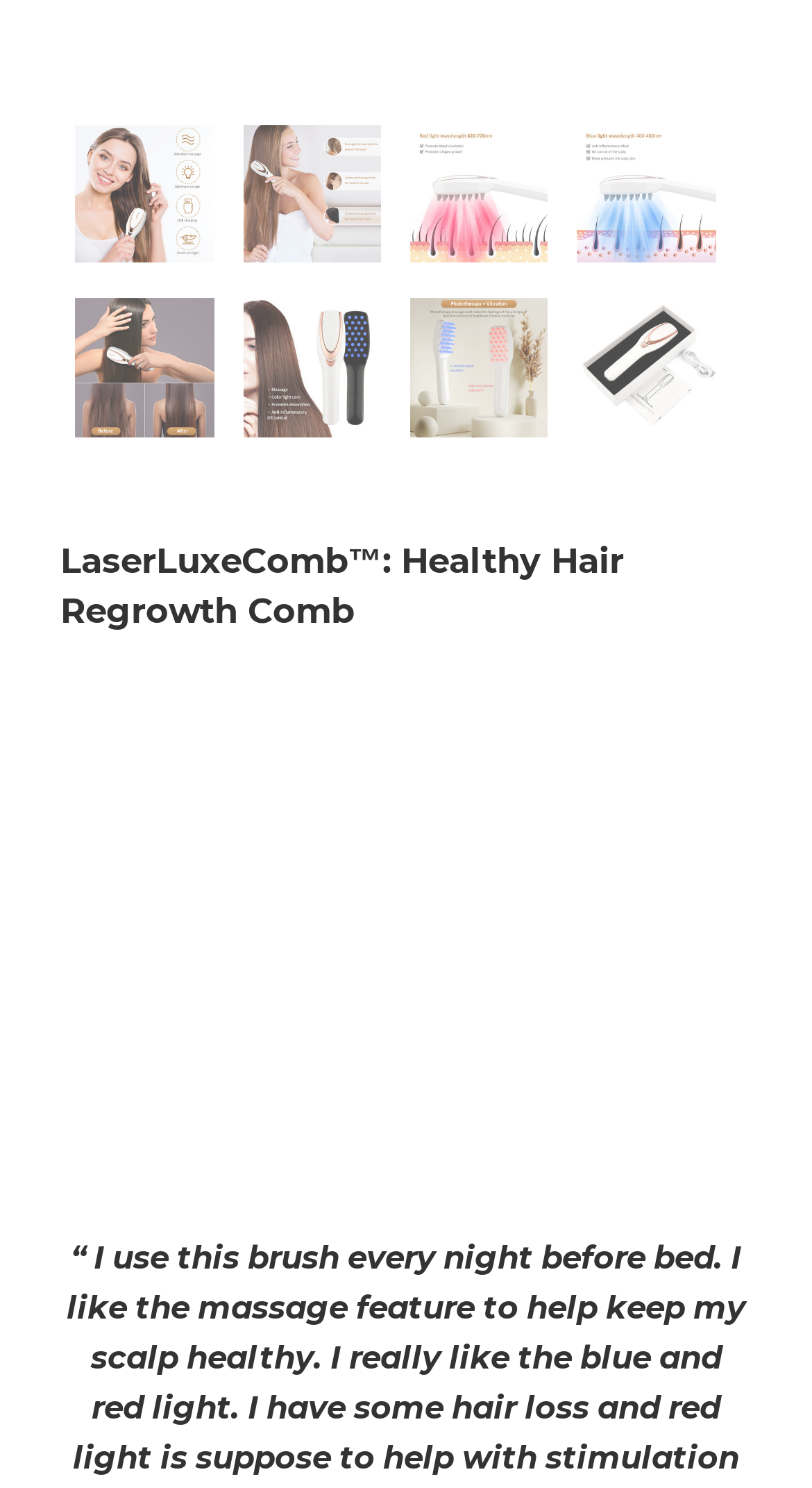Pinpoint the bounding box coordinates of the element to be clicked to execute the instruction: "Explore Particle".

None